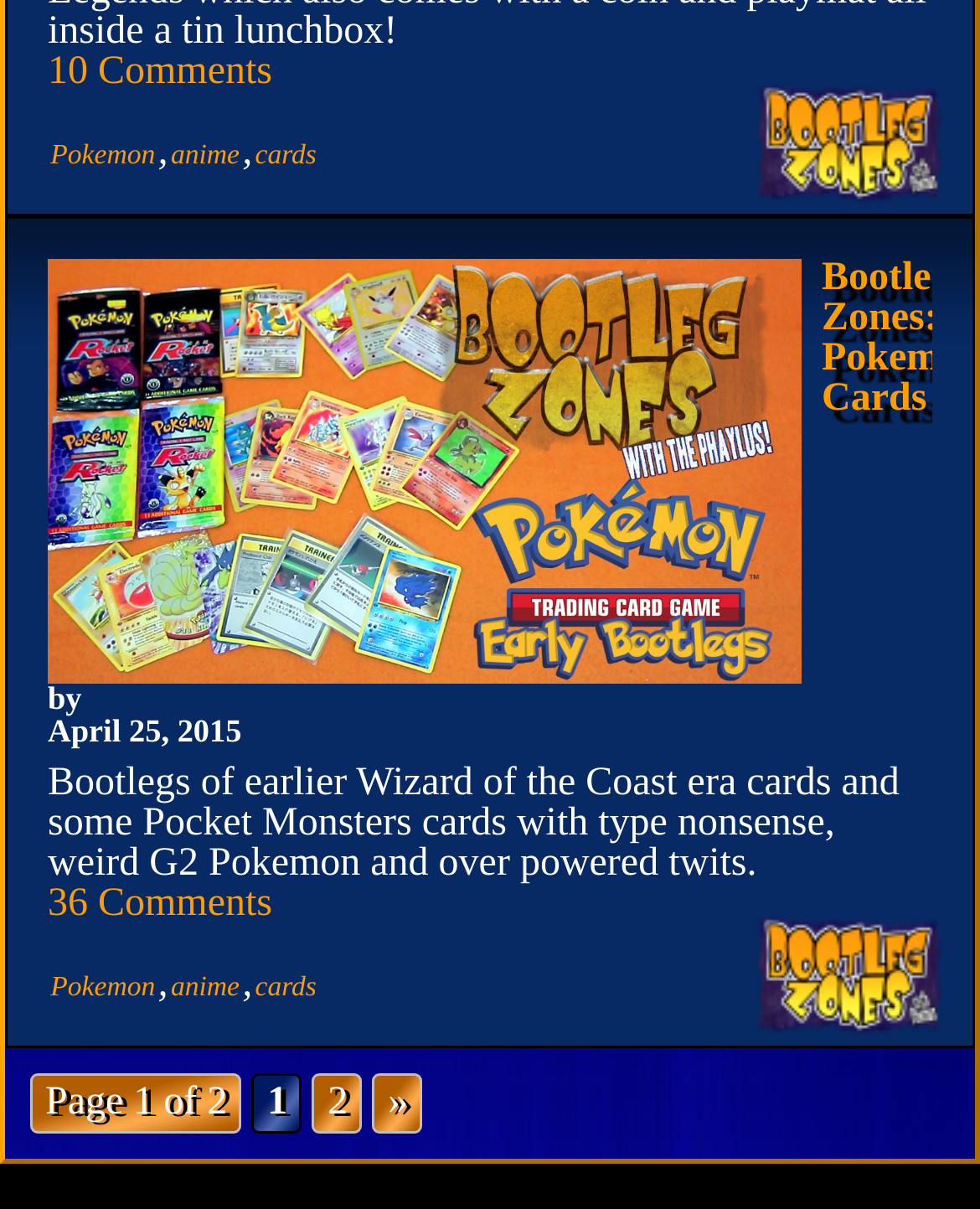Determine the bounding box coordinates for the area you should click to complete the following instruction: "go to Pokemon page".

[0.049, 0.116, 0.161, 0.144]